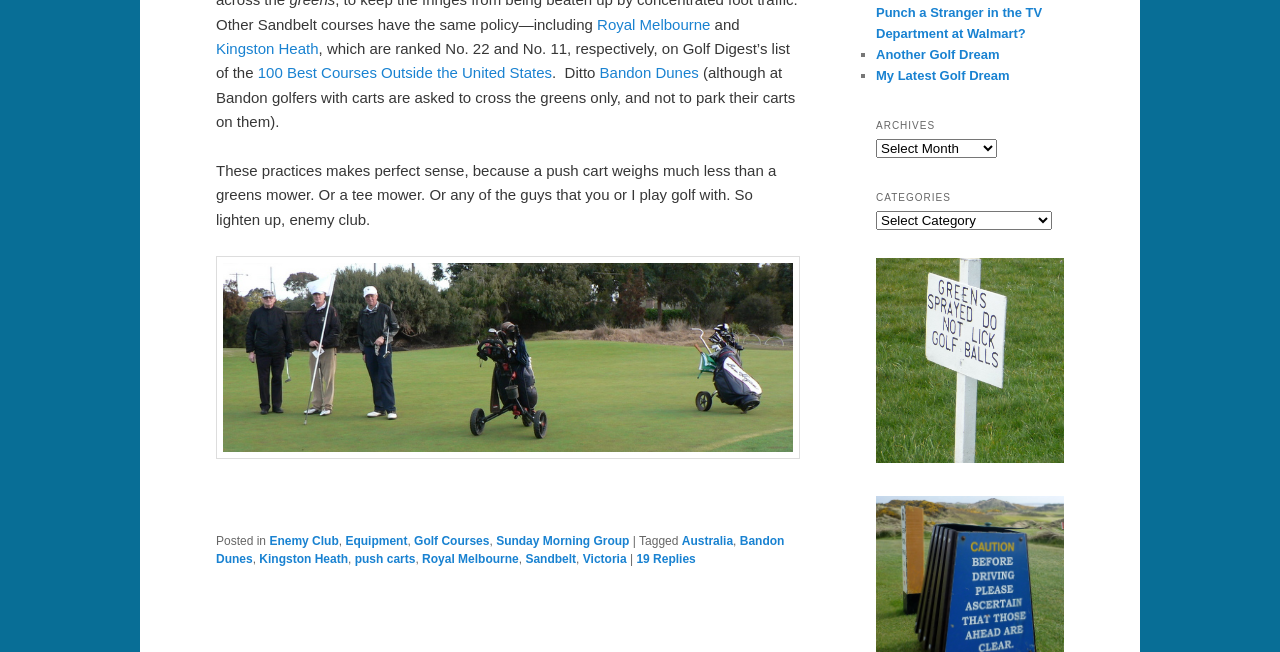Determine the coordinates of the bounding box for the clickable area needed to execute this instruction: "Explore the archives".

[0.684, 0.212, 0.779, 0.242]